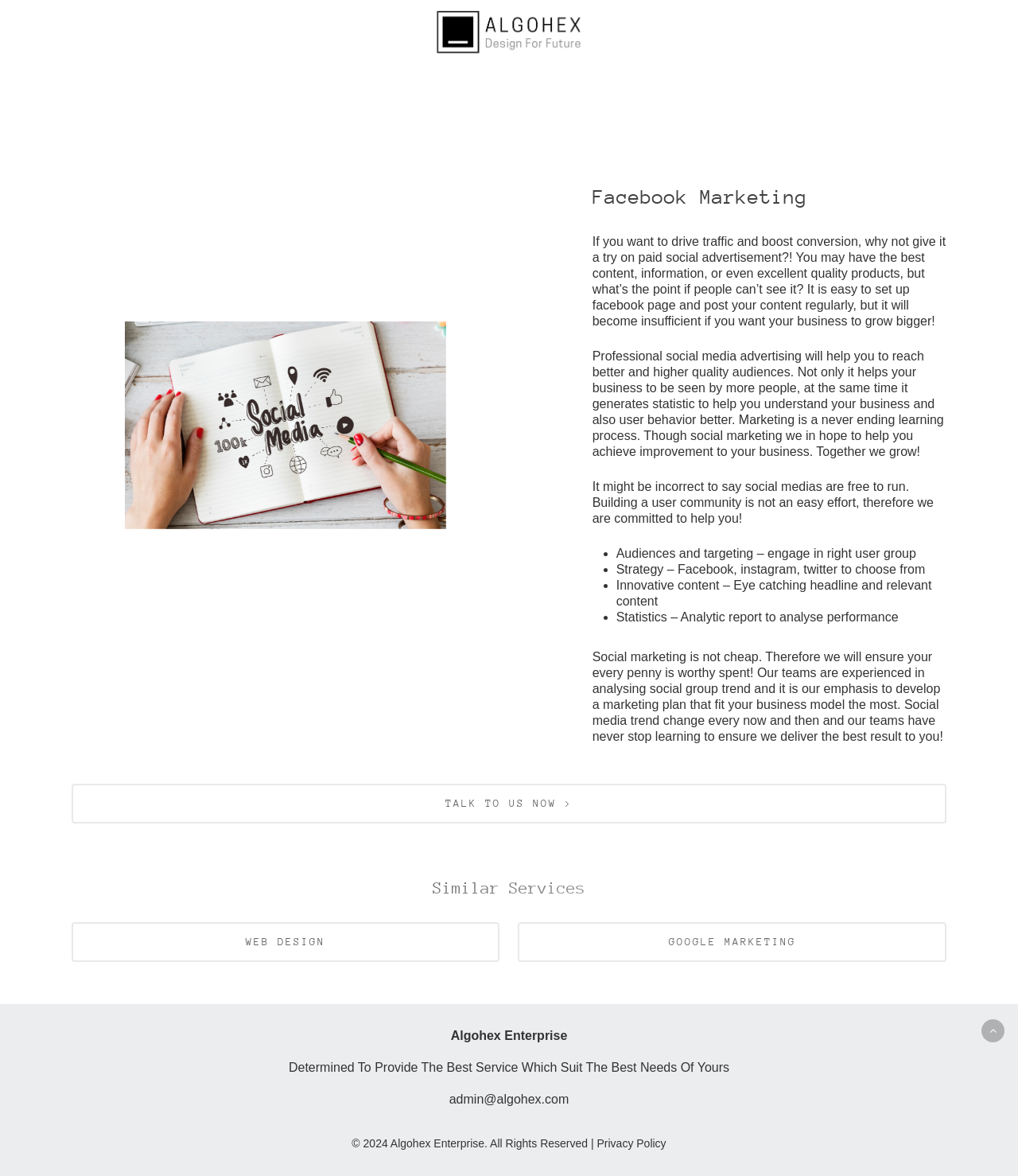Find the coordinates for the bounding box of the element with this description: "Eclipse 5® Portable Oxygen Concentrator".

None